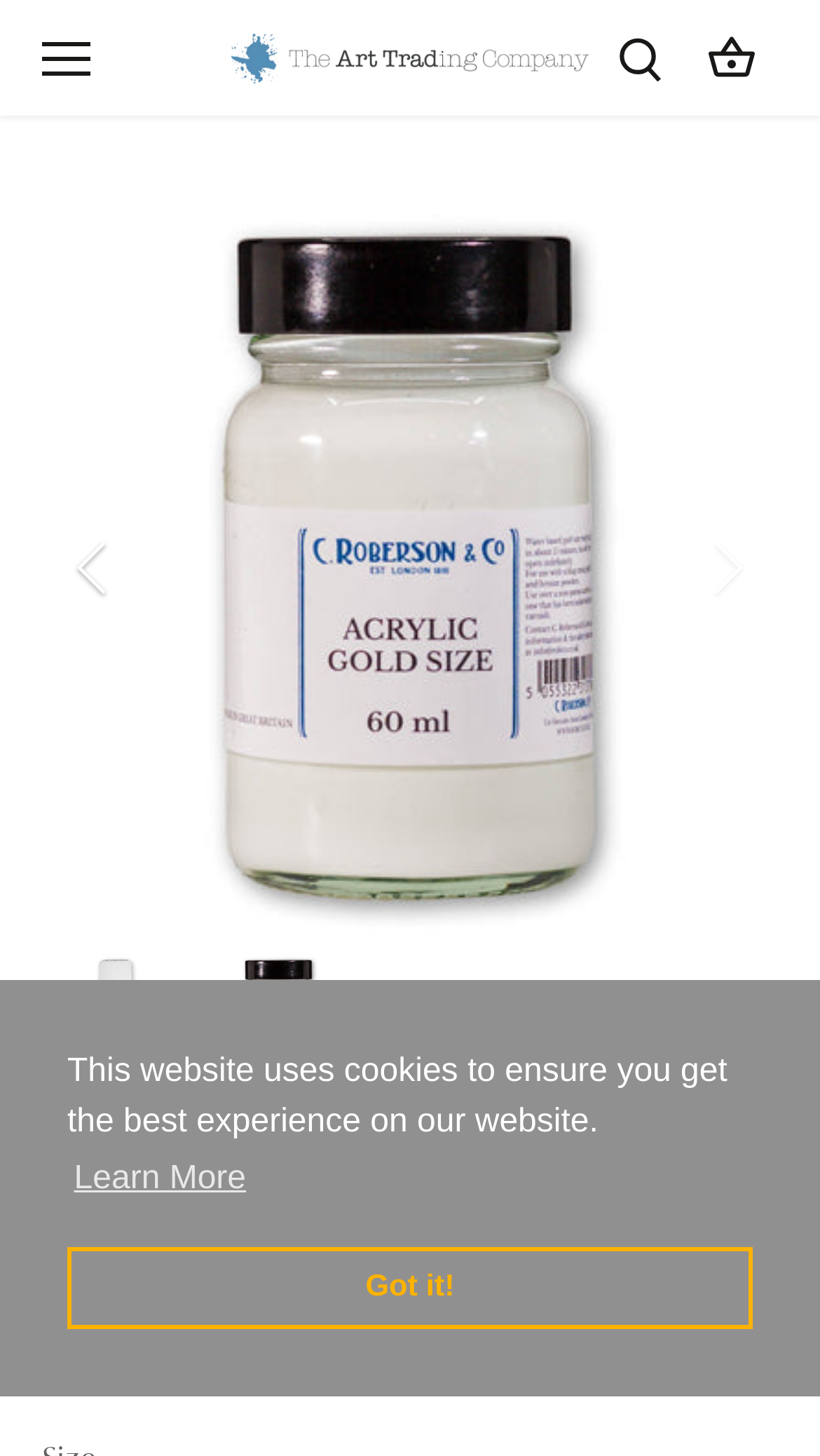Identify and extract the main heading from the webpage.

Acrylic Gold Size by Roberson